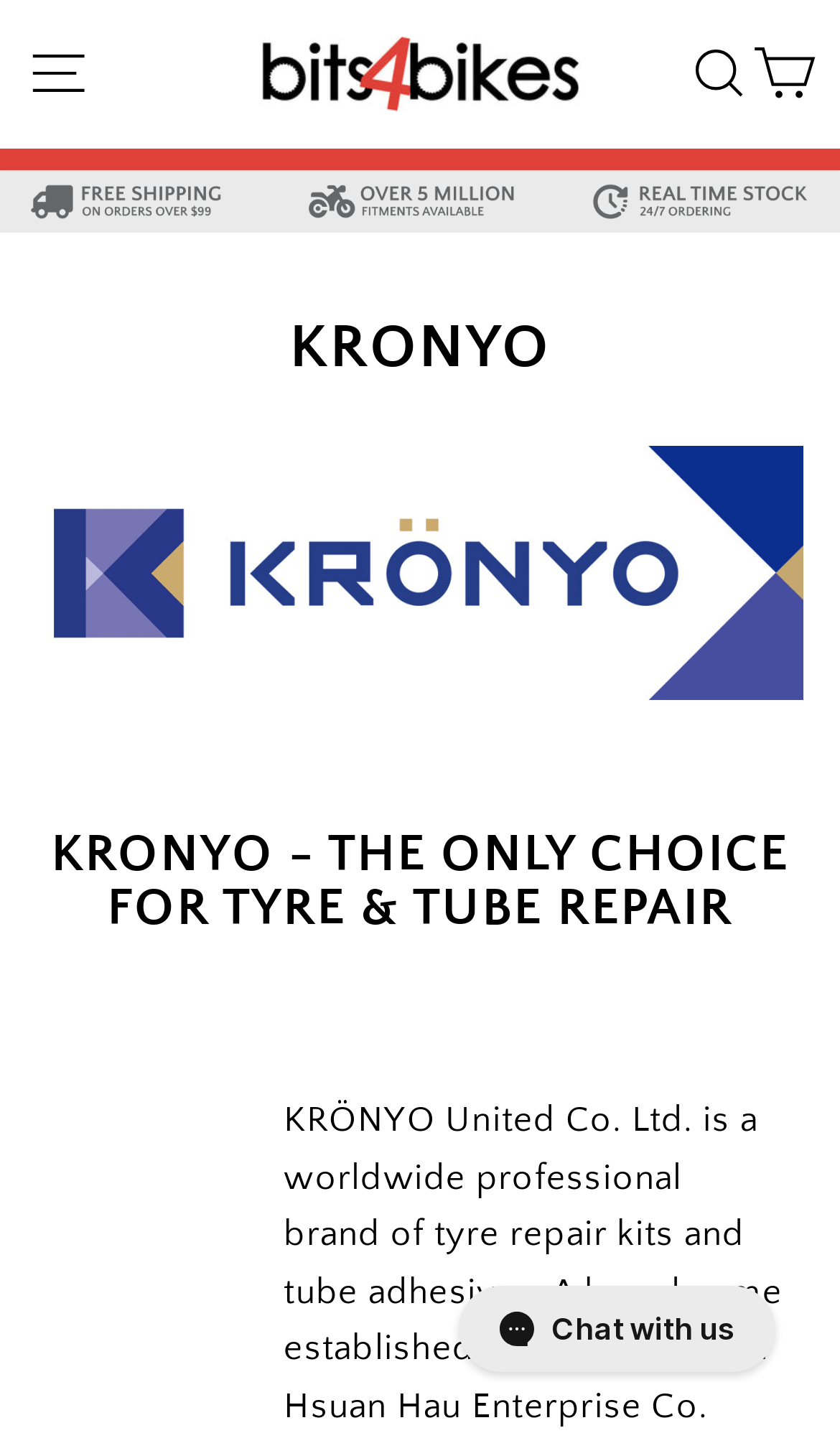Answer the question briefly using a single word or phrase: 
What is the position of the live chat messenger?

Bottom right